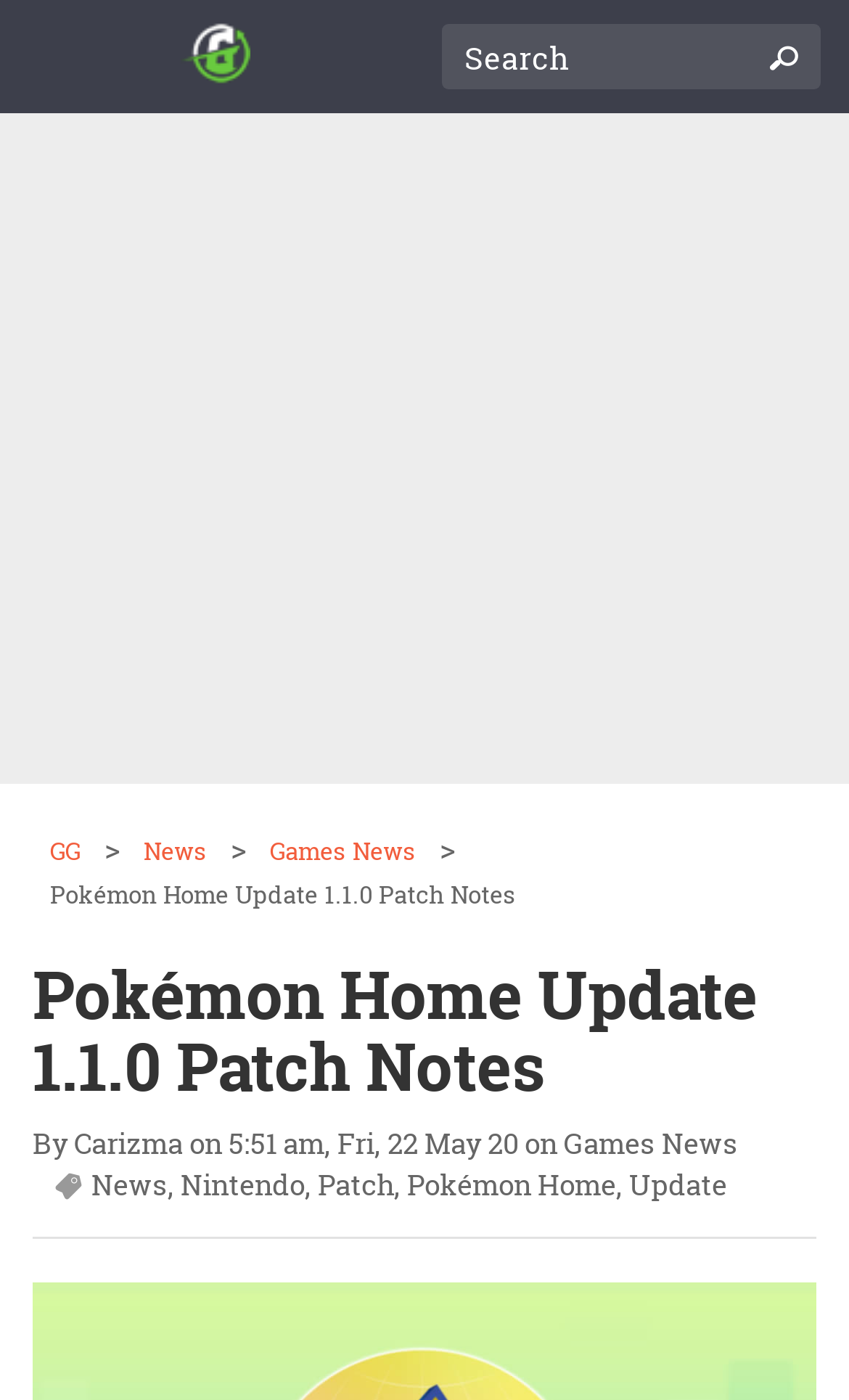Locate the bounding box coordinates of the clickable region to complete the following instruction: "Go to News page."

[0.159, 0.596, 0.254, 0.619]